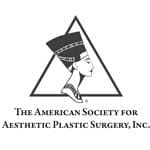Use a single word or phrase to respond to the question:
What is the society's primary goal?

Advancing aesthetic surgery